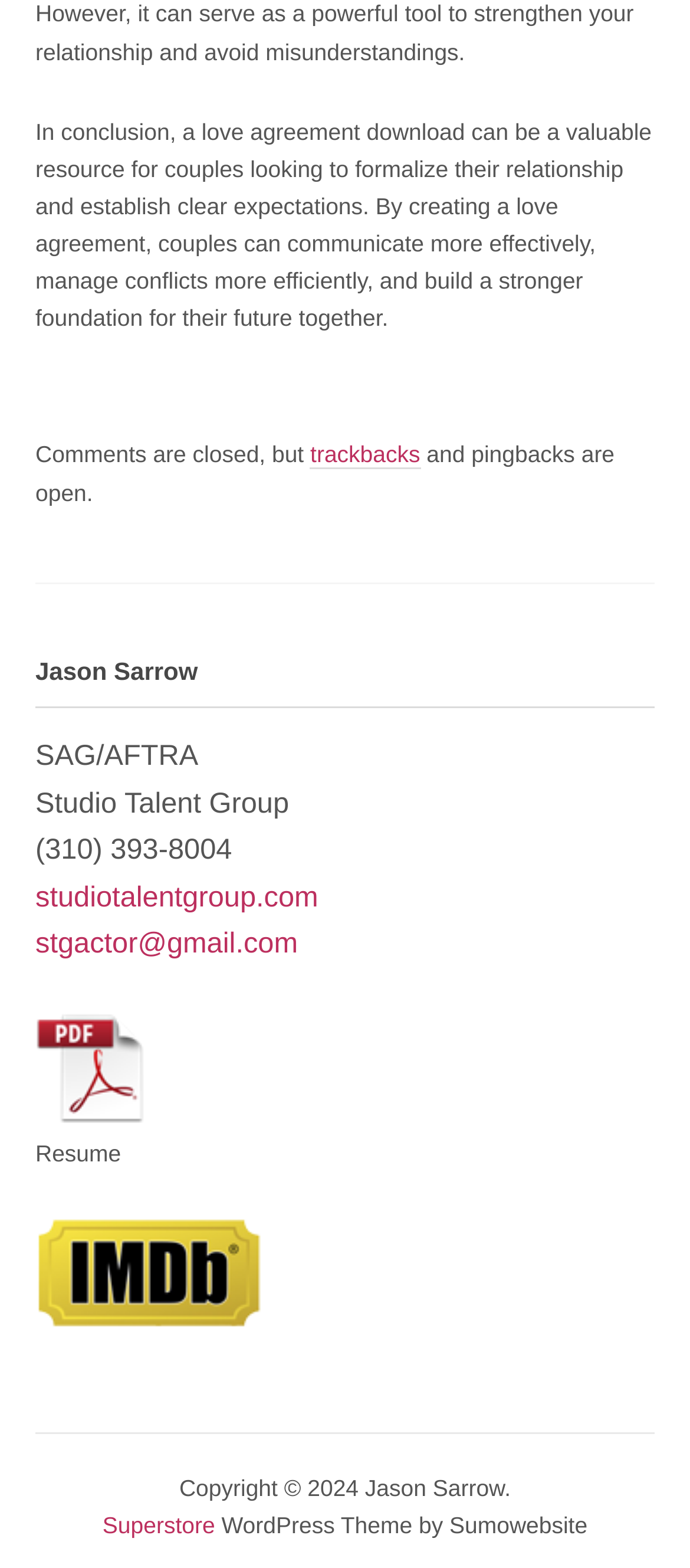What is the name of the talent group the author is associated with?
Refer to the image and respond with a one-word or short-phrase answer.

Studio Talent Group